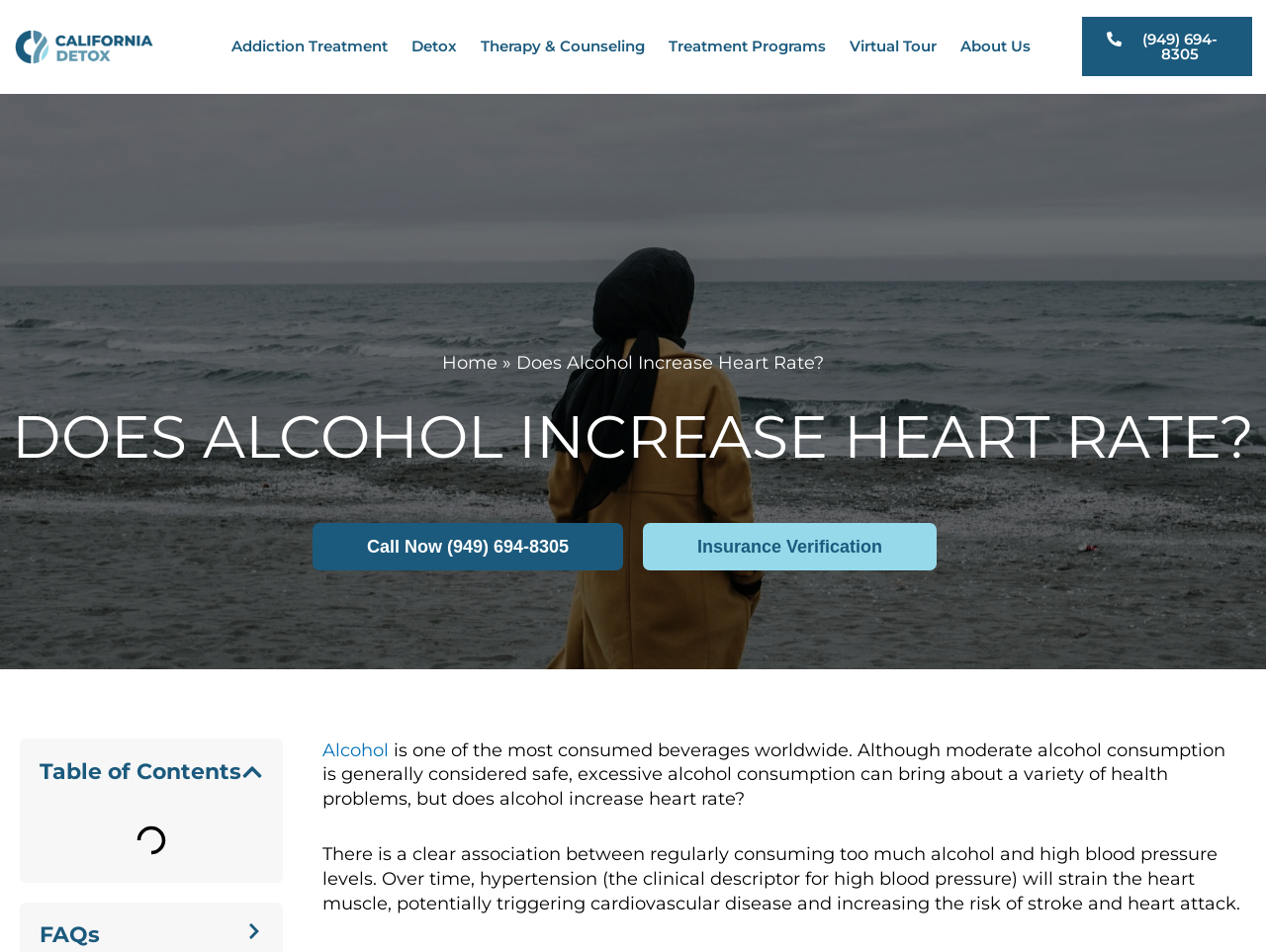Determine the bounding box coordinates of the UI element that matches the following description: "Call Now (949) 694-8305". The coordinates should be four float numbers between 0 and 1 in the format [left, top, right, bottom].

[0.247, 0.549, 0.492, 0.599]